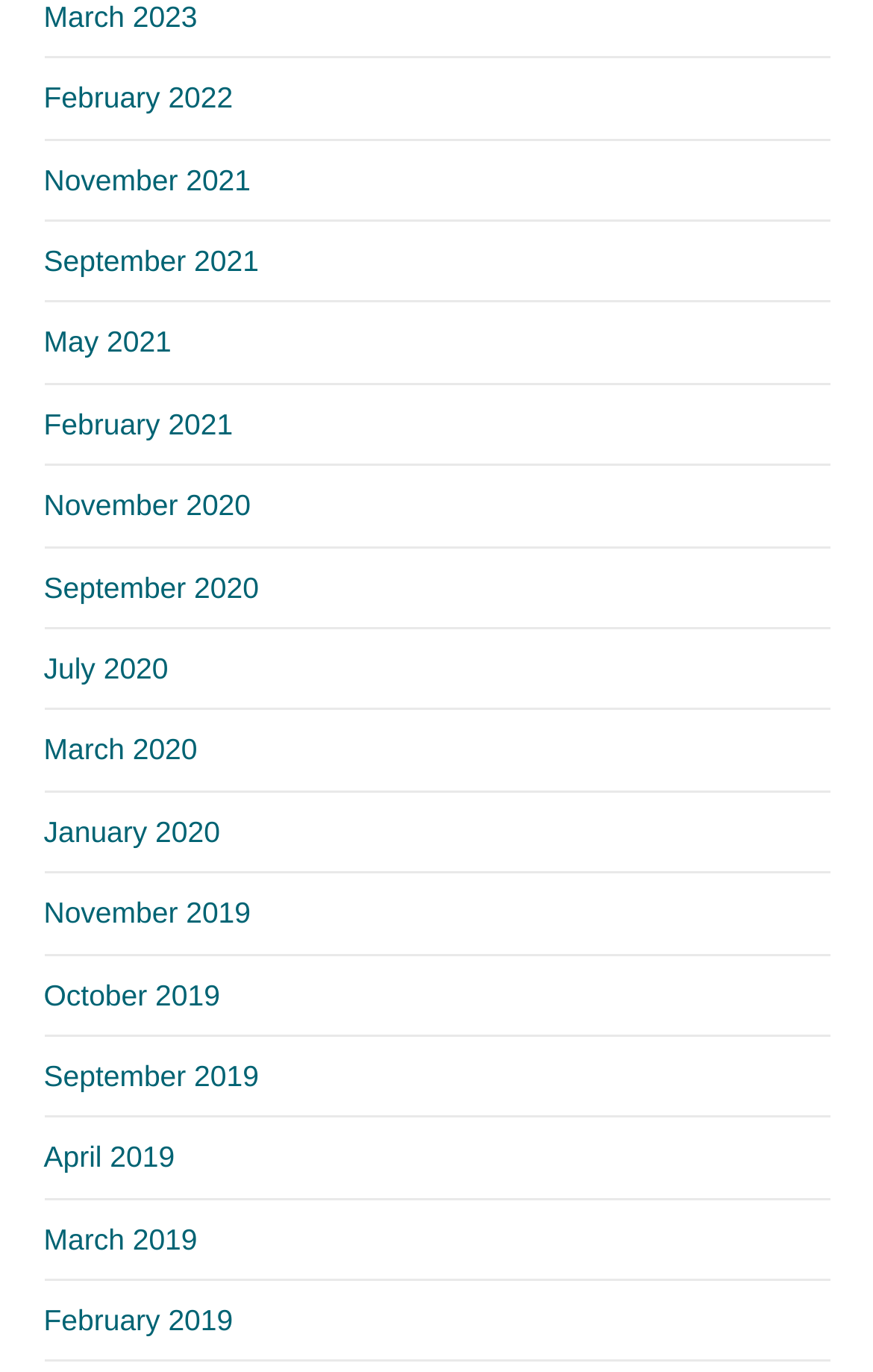Could you indicate the bounding box coordinates of the region to click in order to complete this instruction: "View related posts".

None